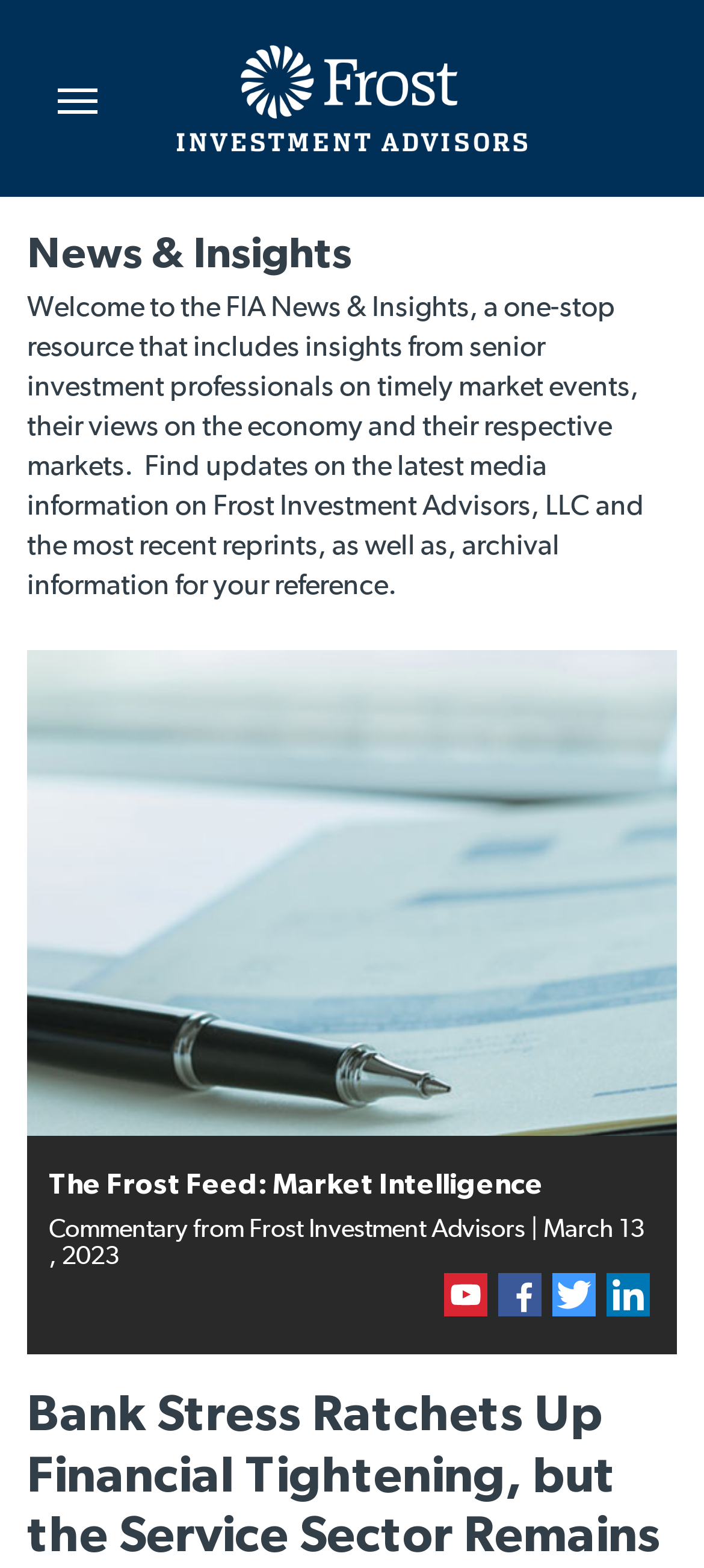What is the logo of Frost Investment Advisors?
Look at the image and respond with a one-word or short-phrase answer.

Frost Investment Advisors logo